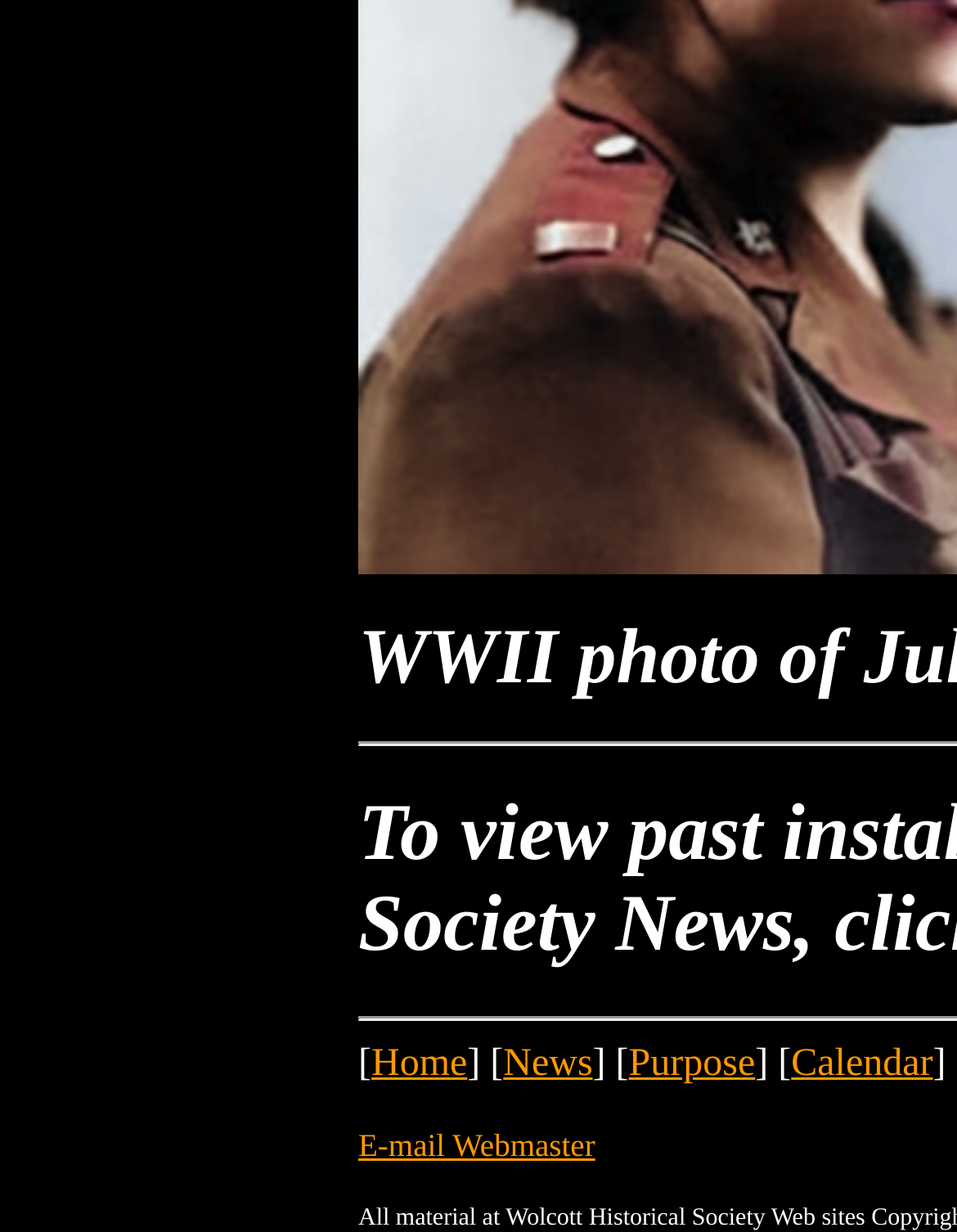Determine the bounding box coordinates for the UI element with the following description: "News". The coordinates should be four float numbers between 0 and 1, represented as [left, top, right, bottom].

[0.526, 0.847, 0.619, 0.88]